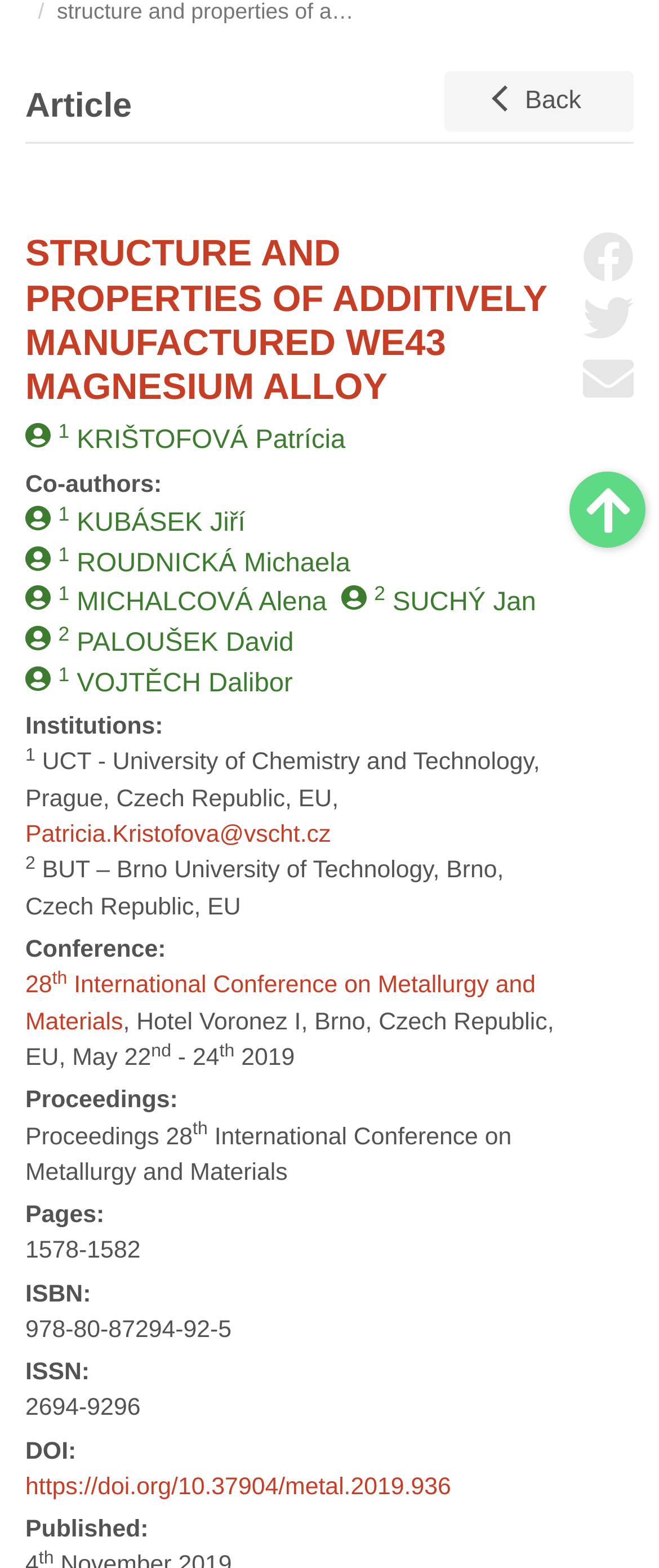Using the given description, provide the bounding box coordinates formatted as (top-left x, top-left y, bottom-right x, bottom-right y), with all values being floating point numbers between 0 and 1. Description: Send by email

[0.885, 0.225, 0.962, 0.257]